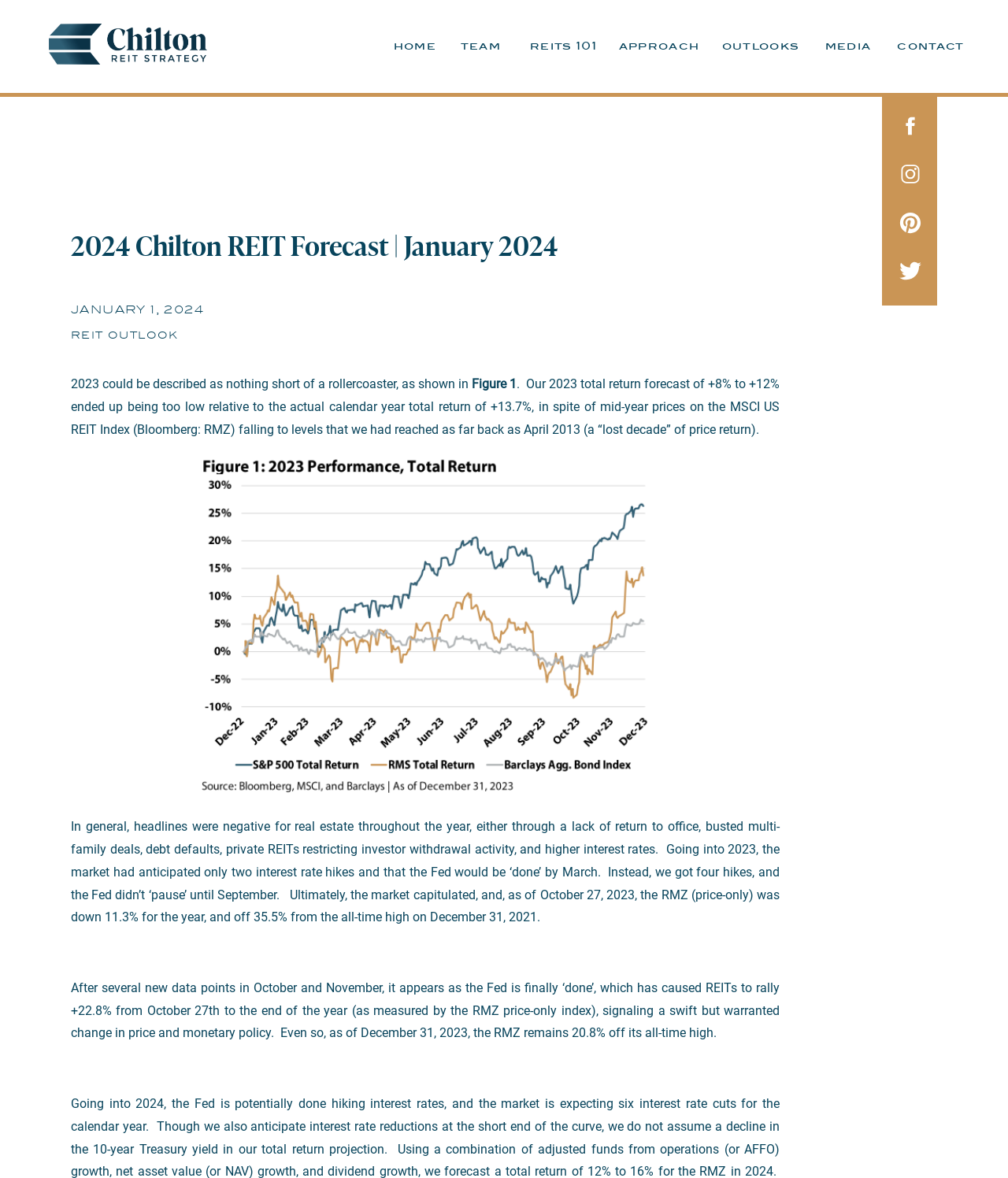Using the provided element description: "parent_node: reits 101", identify the bounding box coordinates. The coordinates should be four floats between 0 and 1 in the order [left, top, right, bottom].

[0.03, 0.02, 0.224, 0.055]